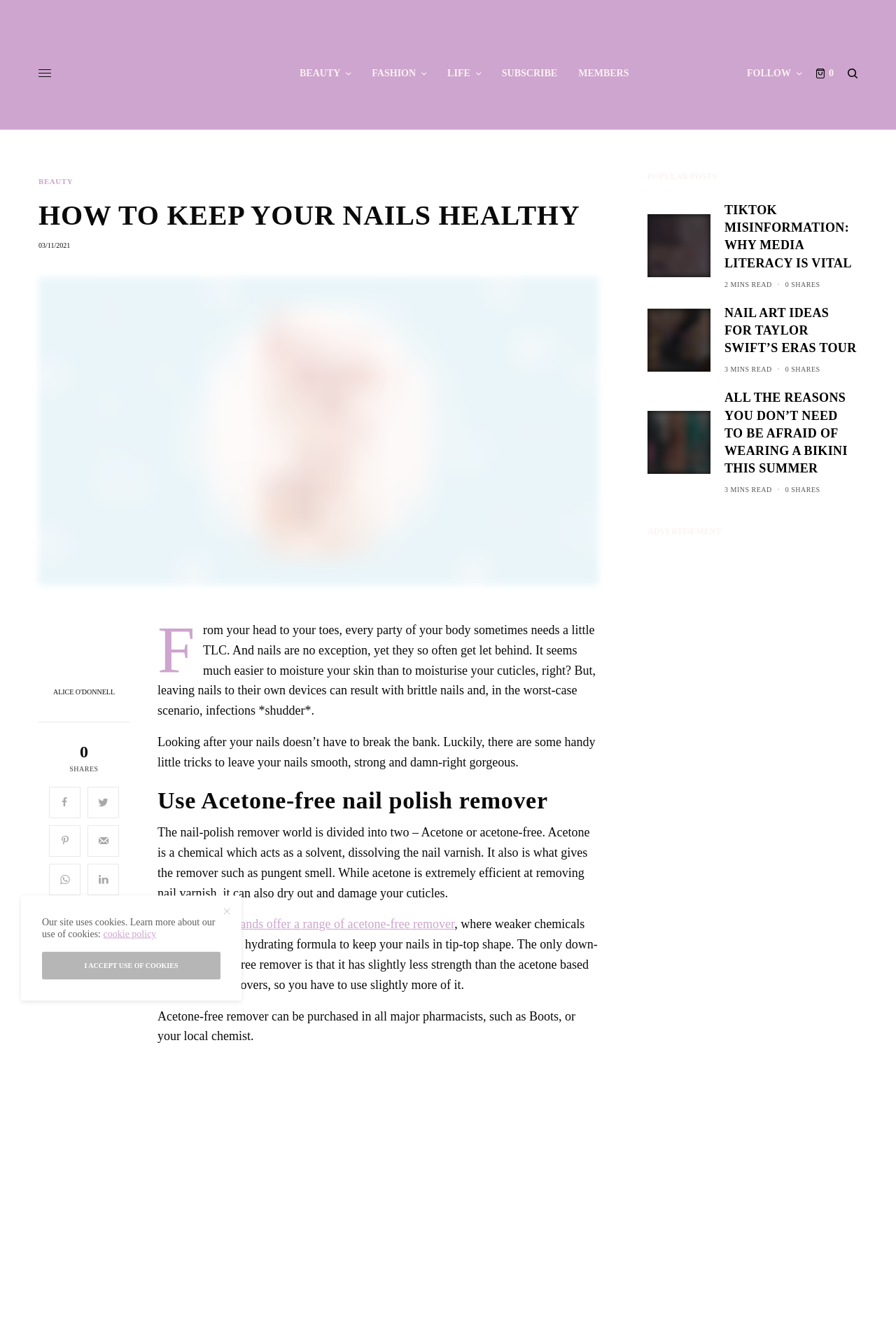Locate the bounding box coordinates of the area you need to click to fulfill this instruction: 'Click on the 'About' link'. The coordinates must be in the form of four float numbers ranging from 0 to 1: [left, top, right, bottom].

None